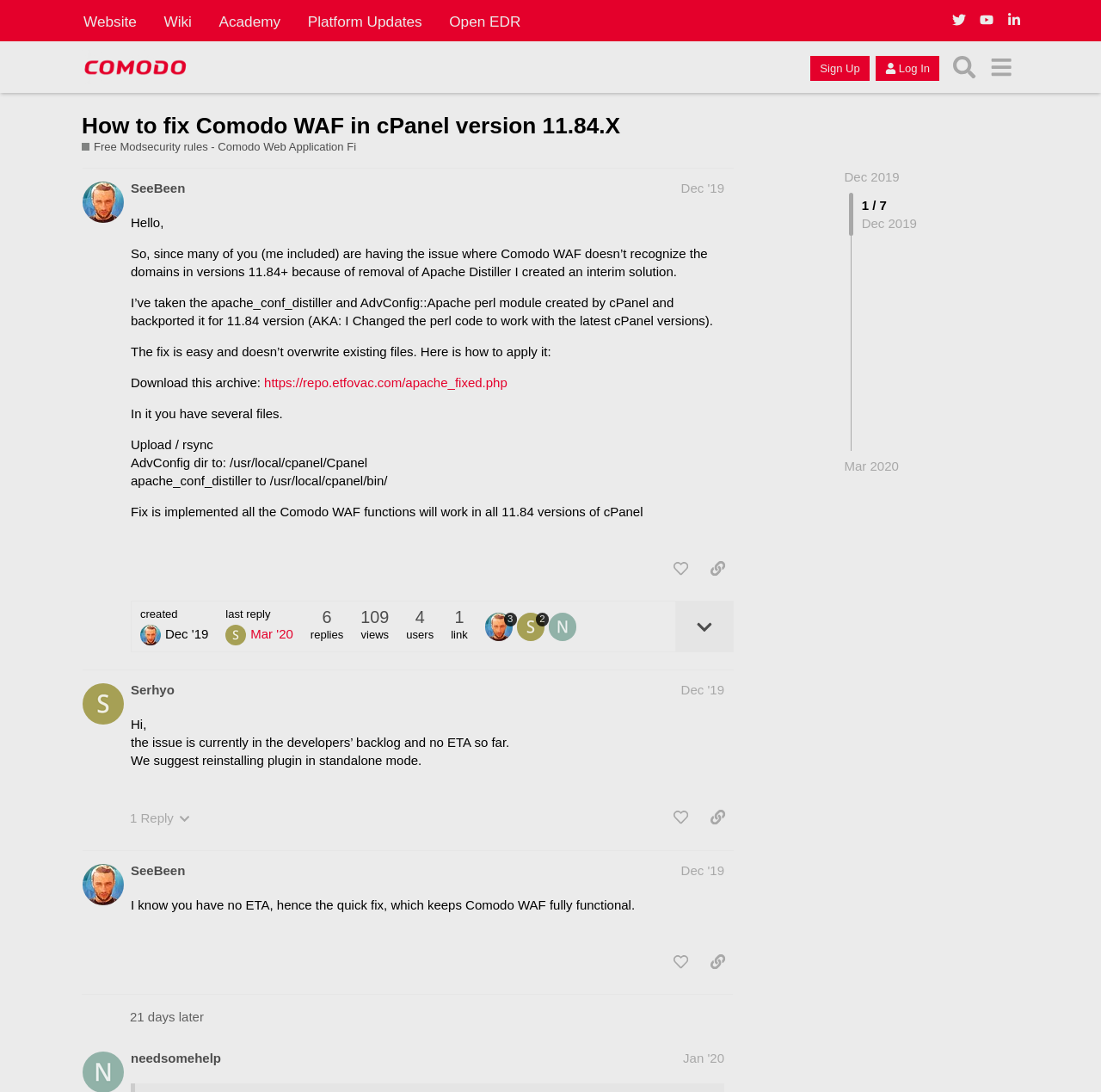Summarize the webpage in an elaborate manner.

This webpage is a forum discussion on the topic "How to fix Comodo WAF in cPanel version 11.84.X" on the Comodo Forum. At the top, there are several links to other sections of the website, including "Website", "Wiki", "Academy", "Platform Updates", and "Open EDR". Below these links, there is a header with a link to "Comodo Forum" and an image of the Comodo Forum logo. 

To the right of the header, there are buttons to "Sign Up" and "Log In", as well as a search button. Below the header, the main topic of the discussion is displayed, with a heading that reads "How to fix Comodo WAF in cPanel version 11.84.X" and a link to "Free Modsecurity rules - Comodo Web Application Fi". 

The main content of the webpage is divided into three sections, each representing a post by a different user. The first post, by "SeeBeen", discusses a solution to the issue of Comodo WAF not recognizing domains in versions 11.84+ of cPanel. The post includes several paragraphs of text, as well as a link to download an archive file and instructions on how to apply the fix. 

Below the first post, there are buttons to "like this post", "share a link to this post", and "expand topic details". There is also information about the post, including the date it was created and the number of replies and views. 

The second and third posts, by "Serhyo" and "SeeBeen" again, respectively, are structured similarly to the first post, with headings, text, and buttons to interact with the post.